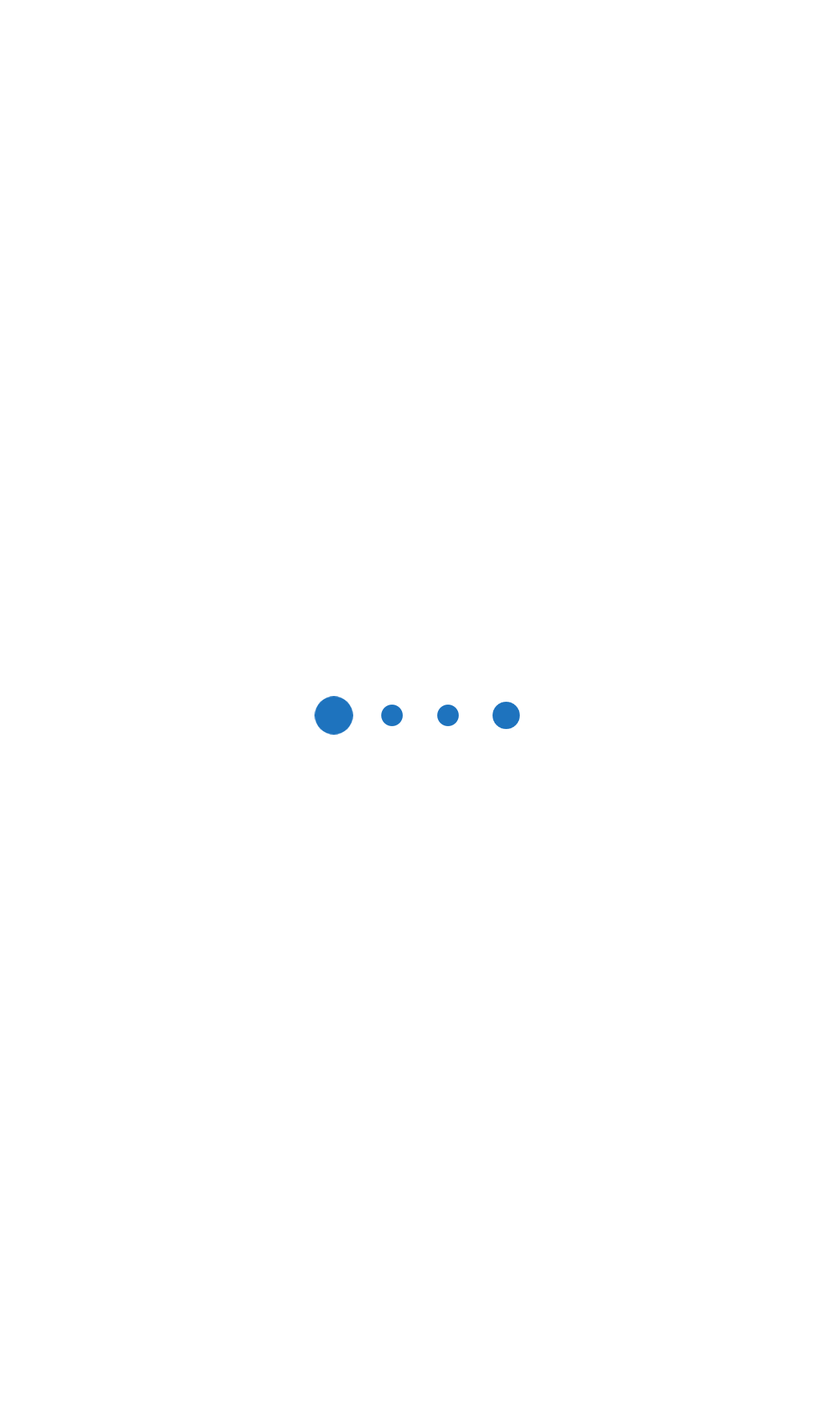Please locate the UI element described by "Toggle menu" and provide its bounding box coordinates.

[0.823, 0.036, 0.885, 0.066]